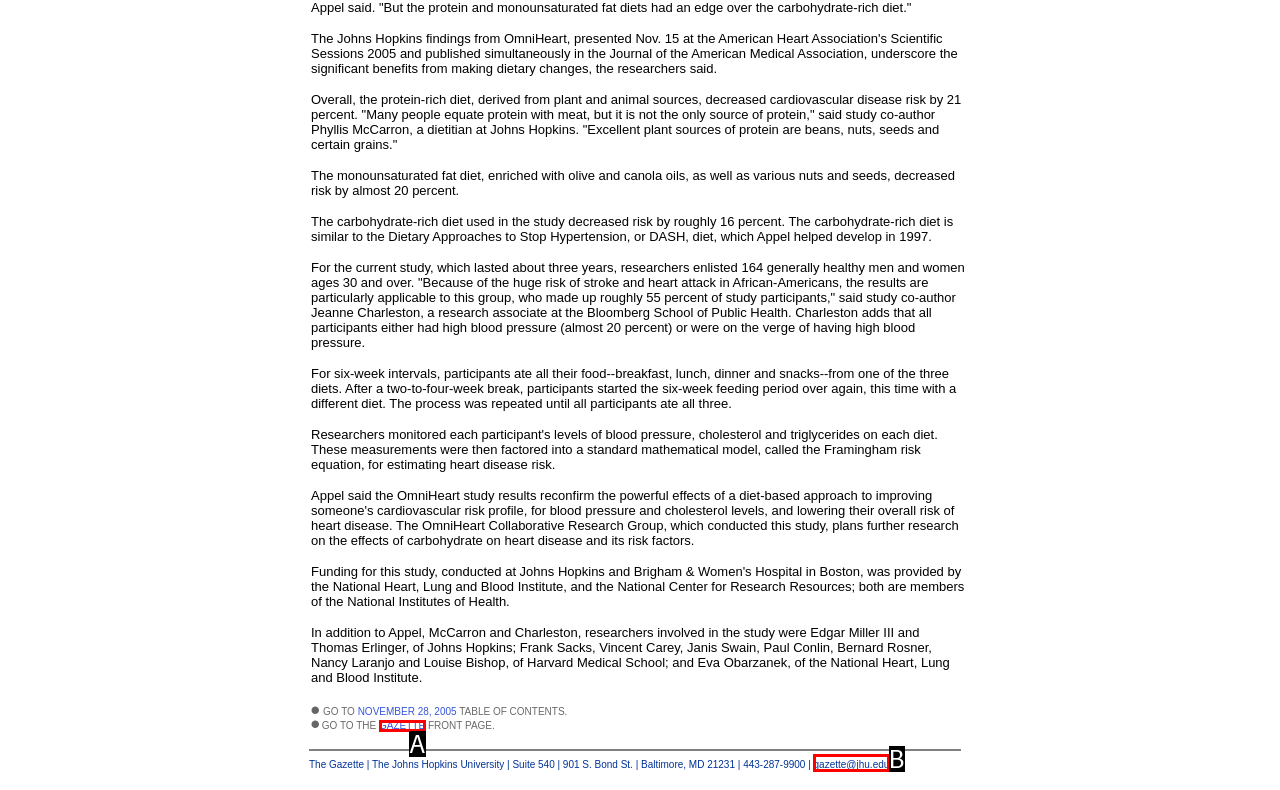Please provide the letter of the UI element that best fits the following description: GAZETTE
Respond with the letter from the given choices only.

A